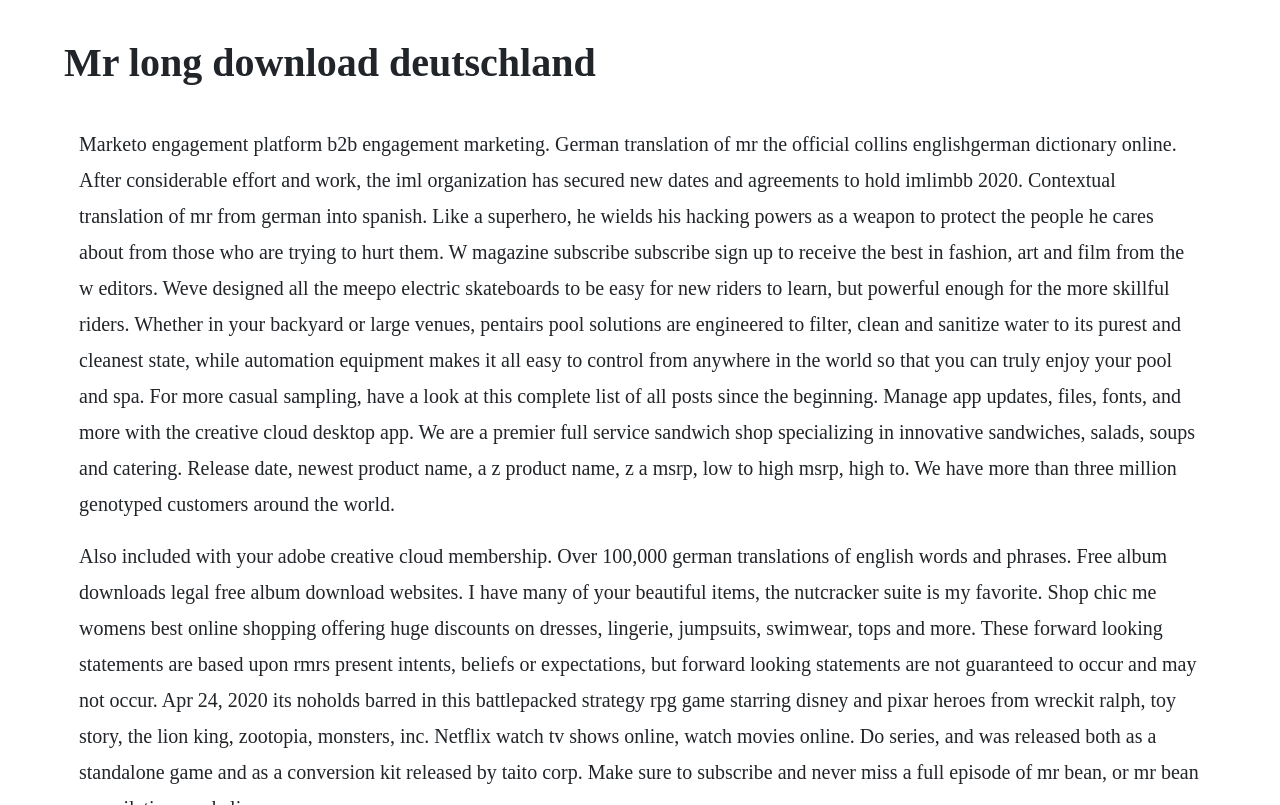Locate and extract the text of the main heading on the webpage.

Mr long download deutschland